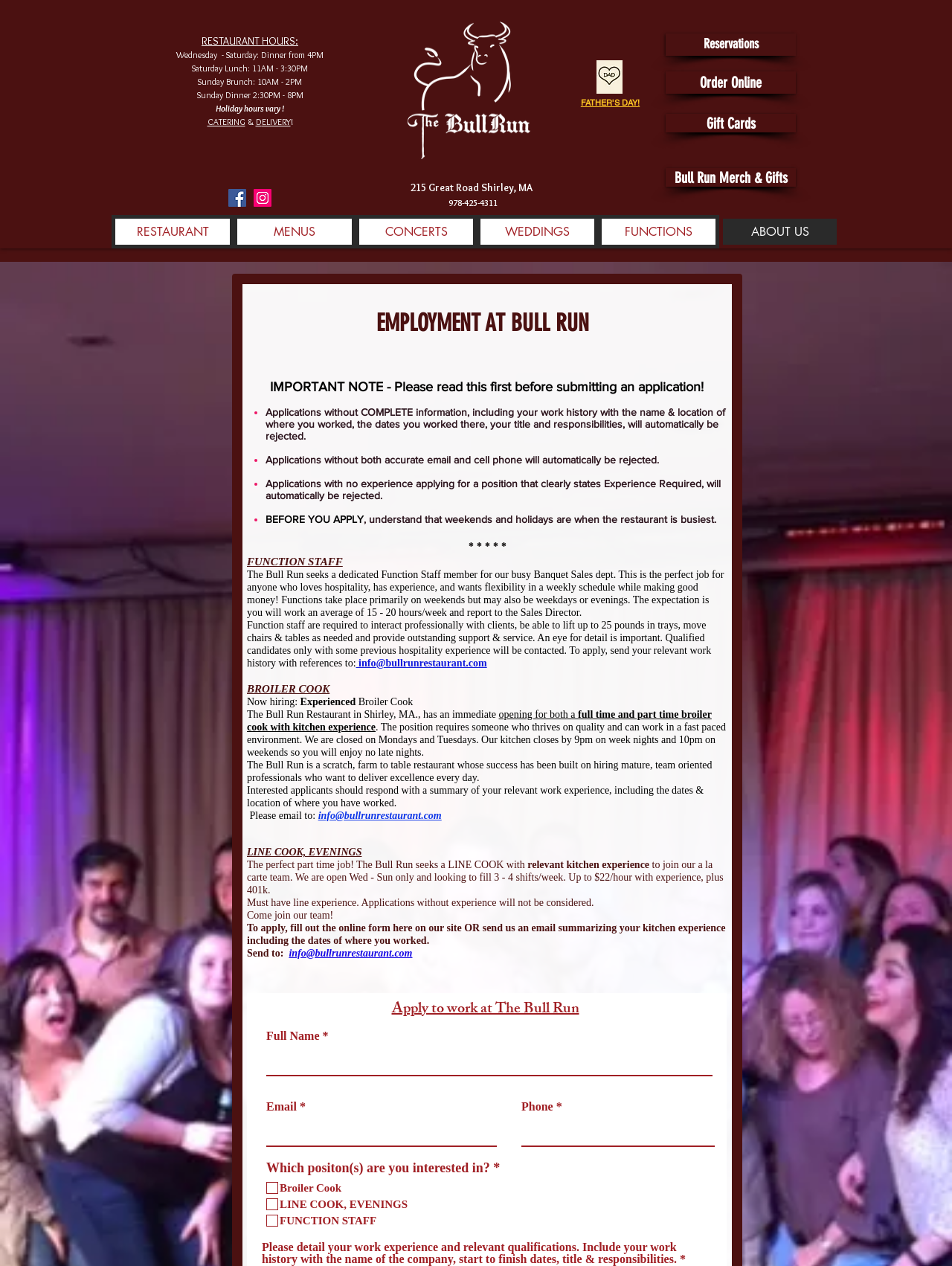Generate the title text from the webpage.

RESTAURANT HOURS:
Wednesday  - Saturday: Dinner from 4PM
Saturday Lunch: 11AM - 3:30PM
Sunday Brunch: 10AM - 2PM
Sunday Dinner 2:30PM - 8PM
Holiday hours vary !
CATERING & DELIVERY!
 